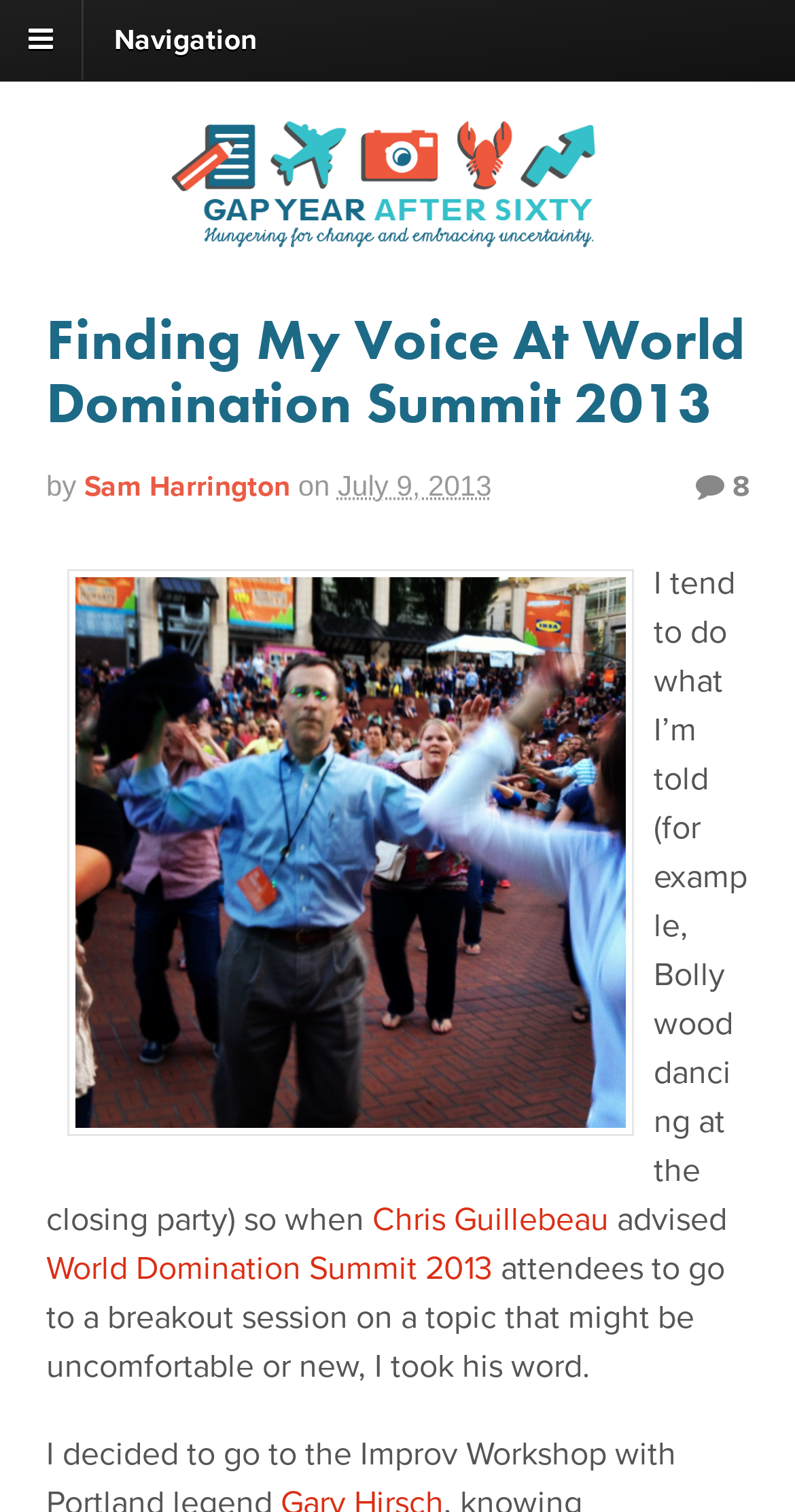Given the element description Navigation, specify the bounding box coordinates of the corresponding UI element in the format (top-left x, top-left y, bottom-right x, bottom-right y). All values must be between 0 and 1.

[0.105, 0.006, 0.359, 0.047]